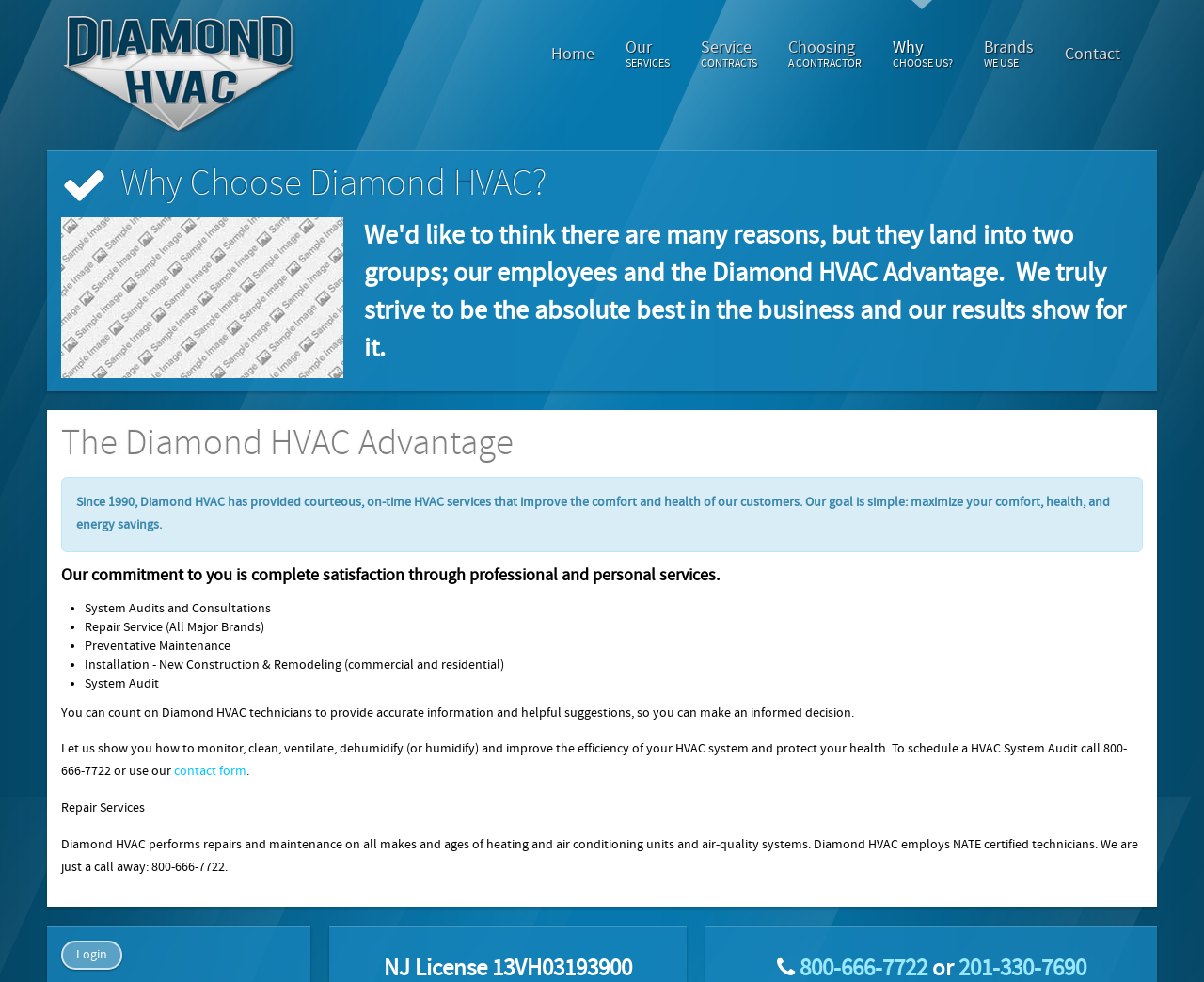Please indicate the bounding box coordinates for the clickable area to complete the following task: "Learn about the services offered". The coordinates should be specified as four float numbers between 0 and 1, i.e., [left, top, right, bottom].

[0.513, 0.025, 0.562, 0.085]